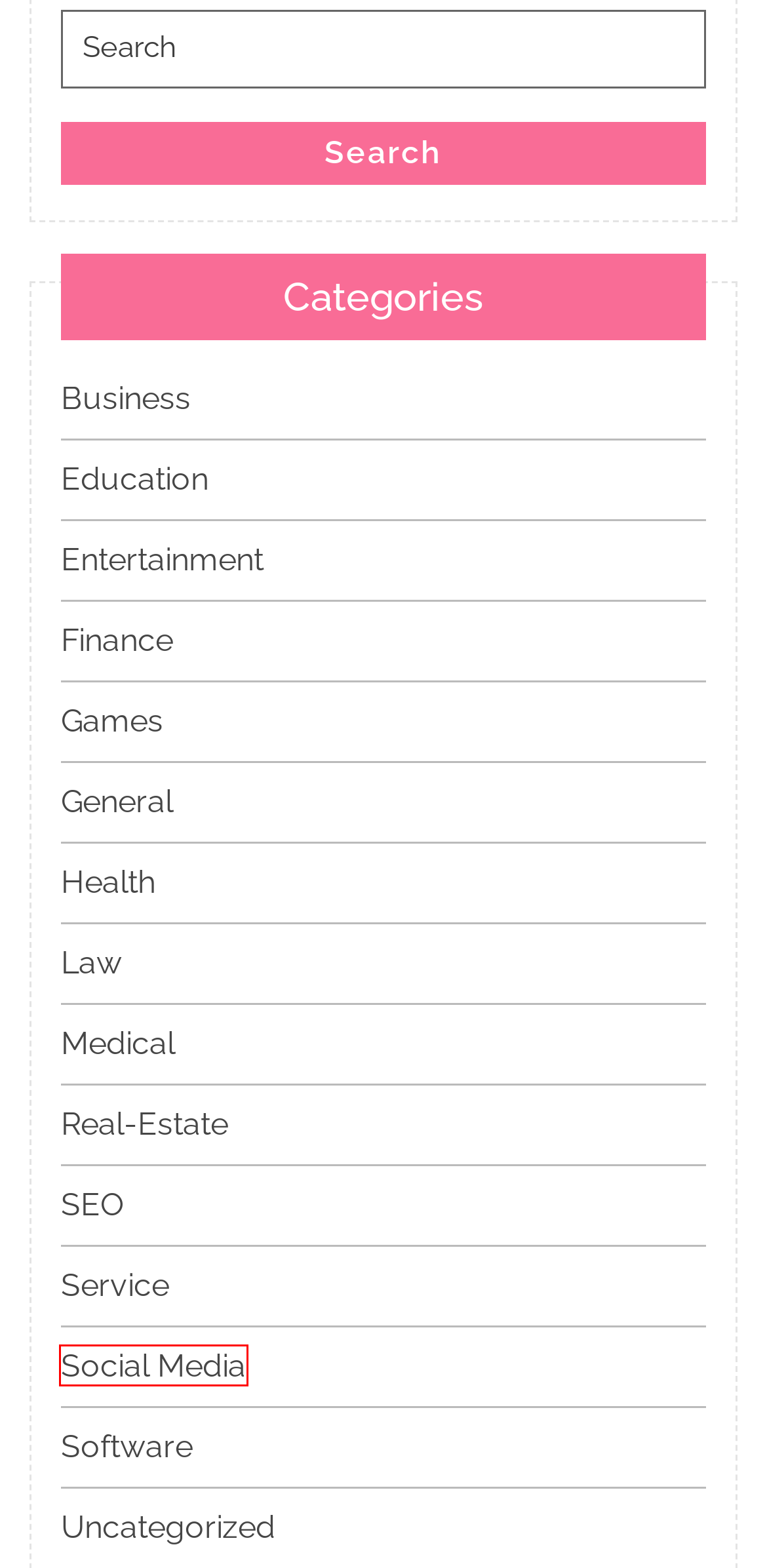Given a screenshot of a webpage featuring a red bounding box, identify the best matching webpage description for the new page after the element within the red box is clicked. Here are the options:
A. General – Future King
B. Law – Future King
C. Medical – Future King
D. Uncategorized – Future King
E. Business – Future King
F. Finance – Future King
G. Social Media – Future King
H. SEO – Future King

G